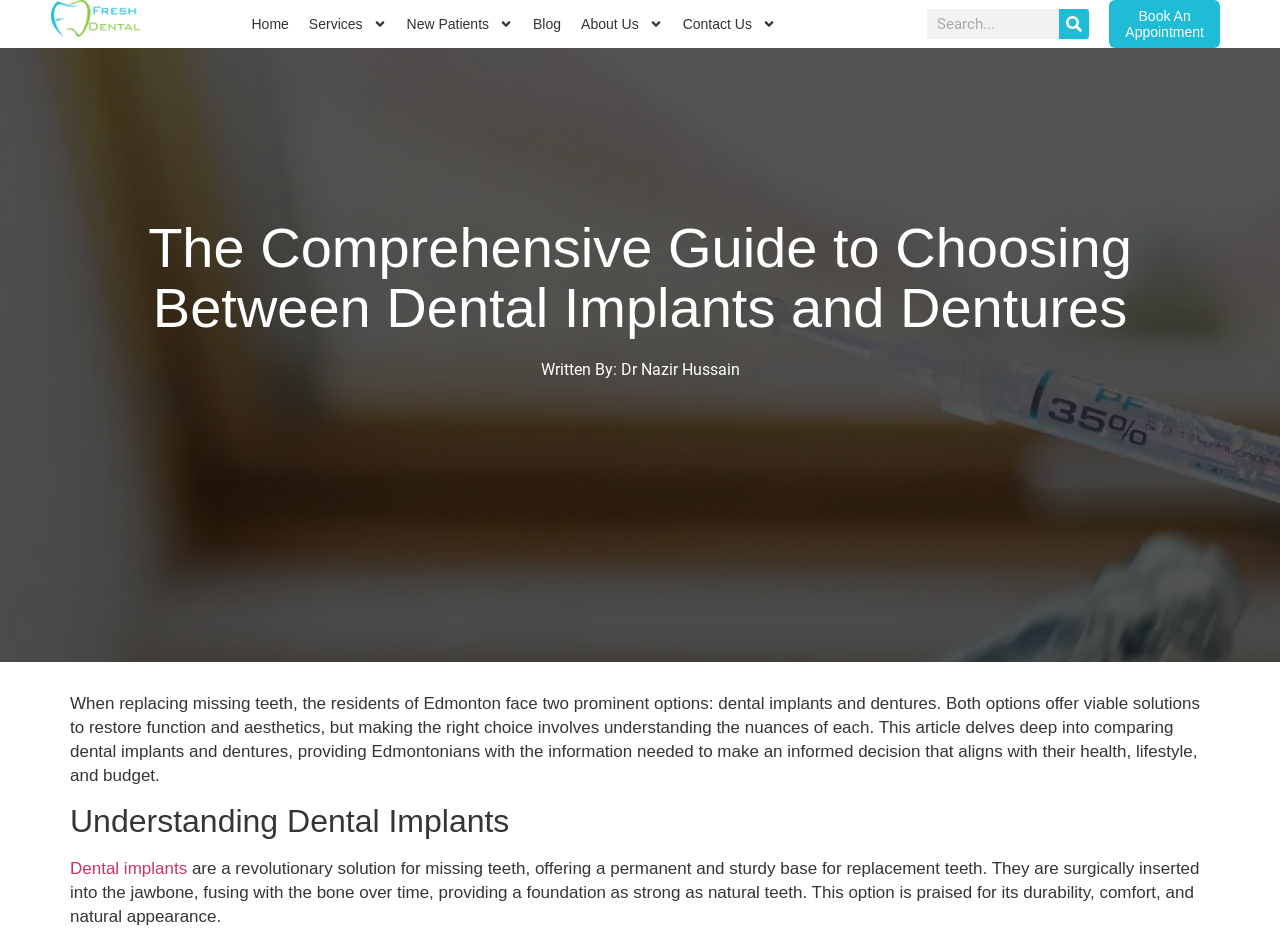How many navigation menu items are there?
Based on the image content, provide your answer in one word or a short phrase.

6